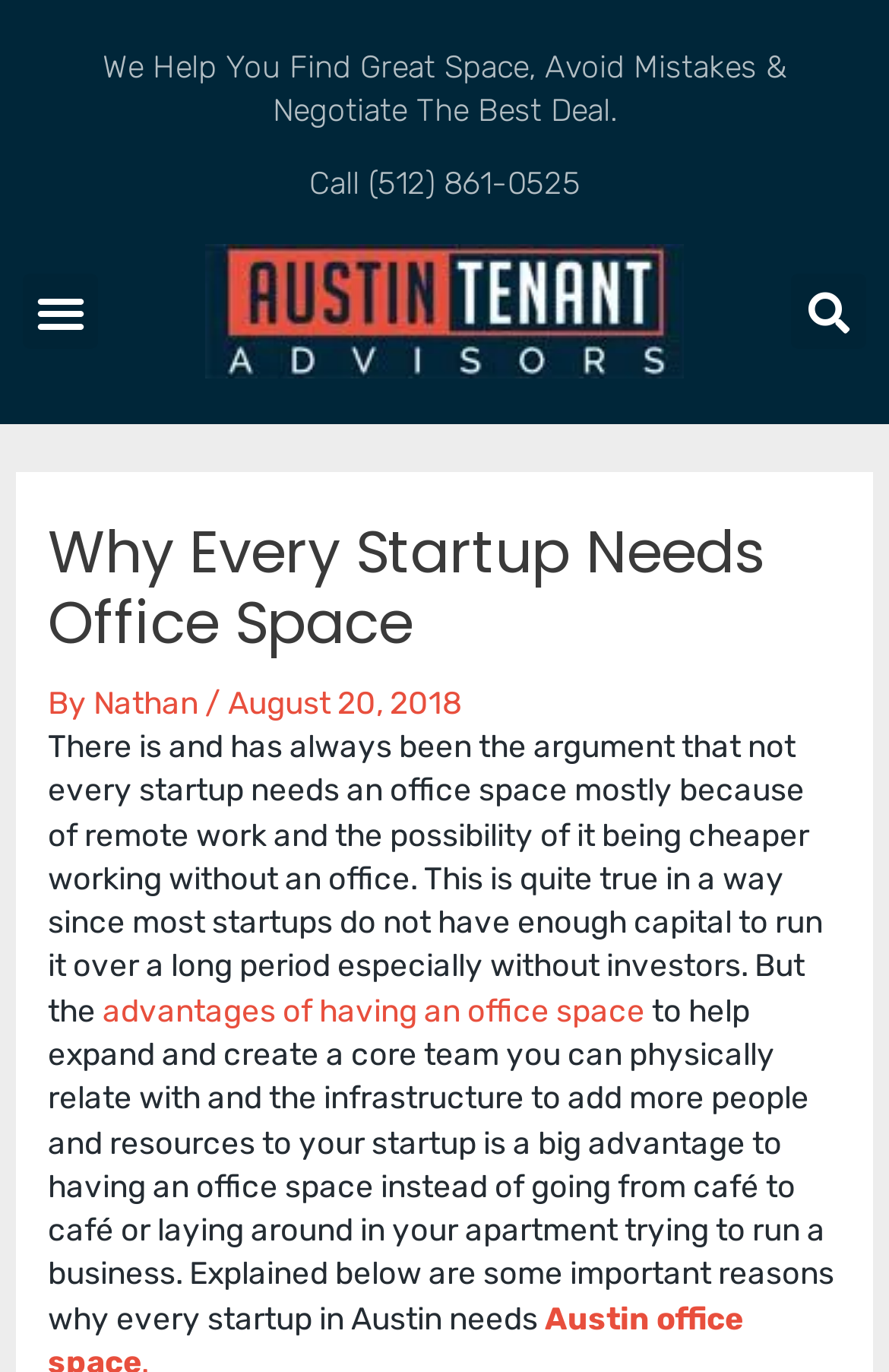When was the article published?
Answer the question using a single word or phrase, according to the image.

August 20, 2018